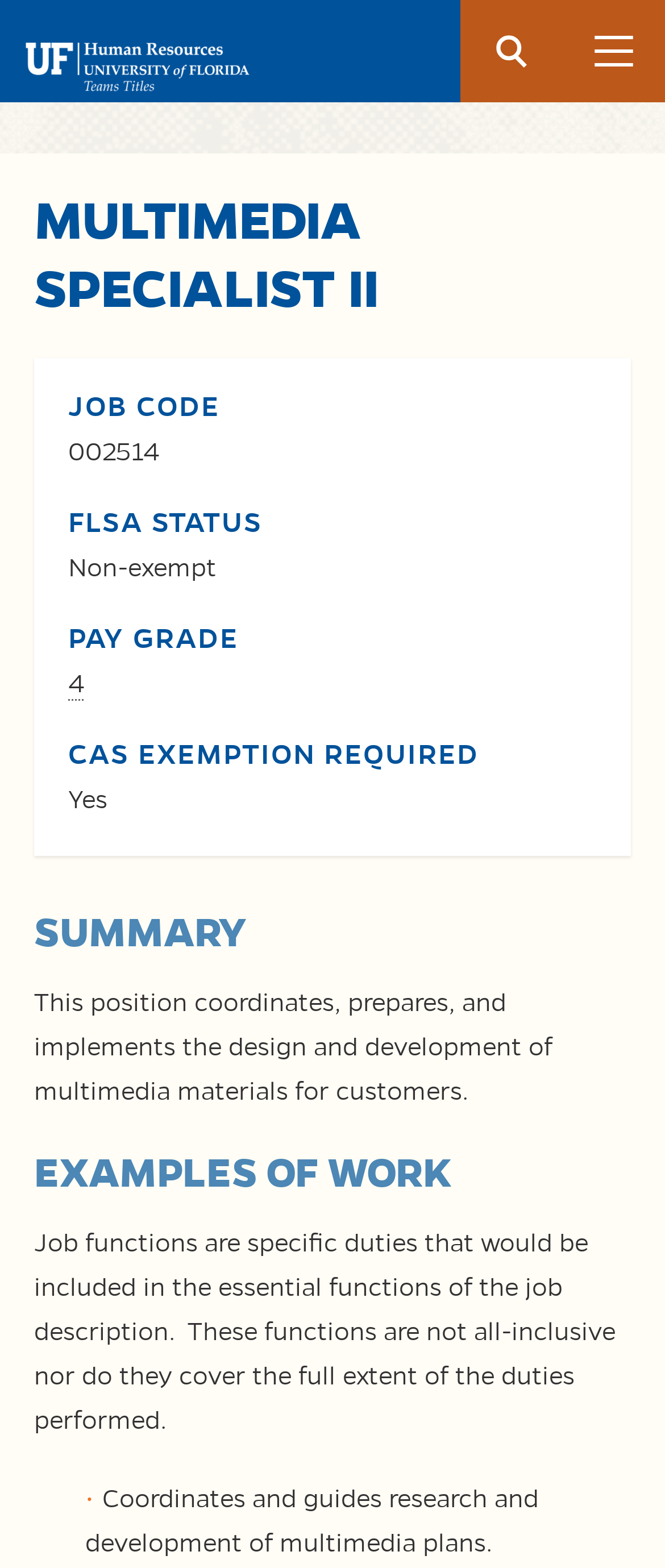Use a single word or phrase to answer the question:
Is CAS exemption required?

Yes